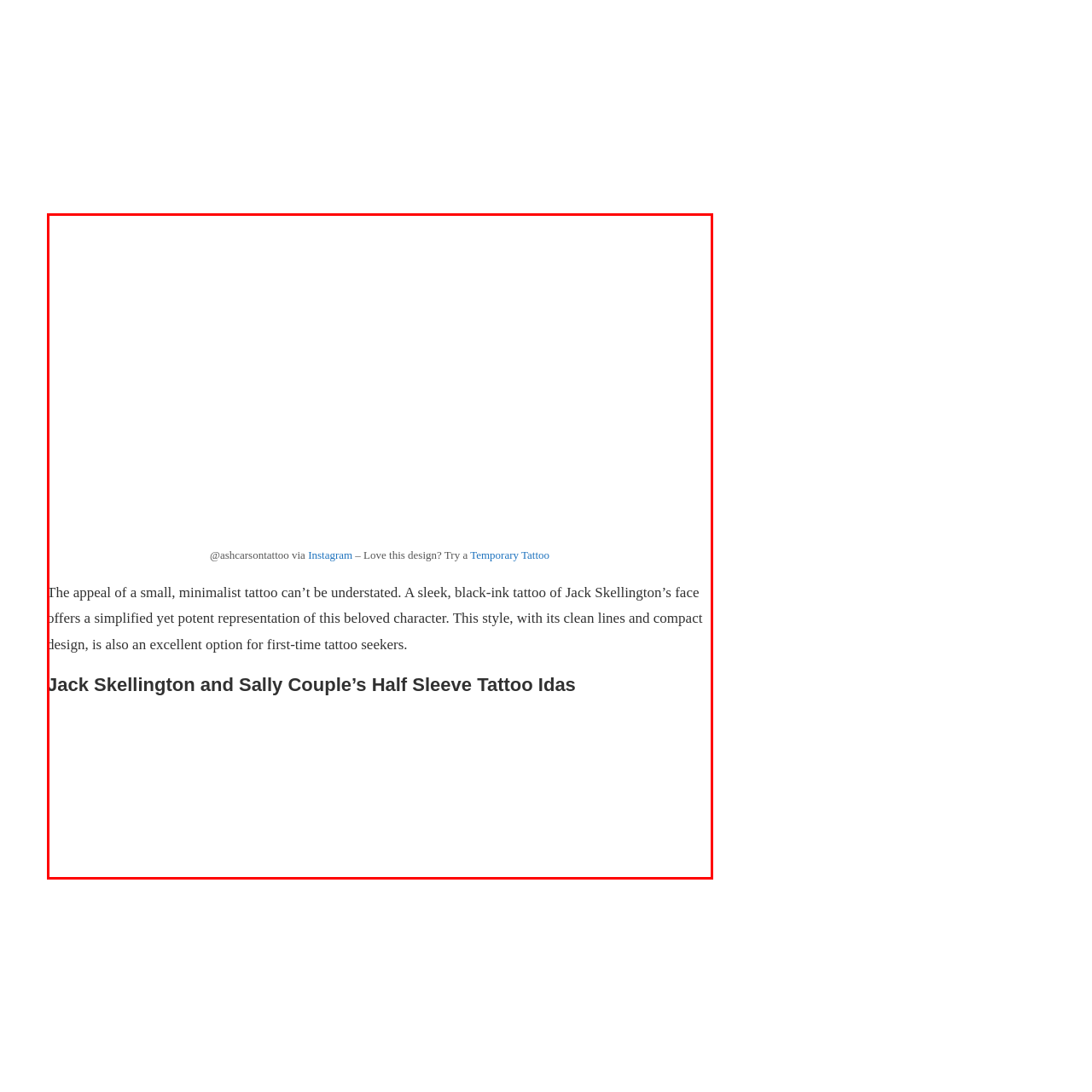What is the color of the tattoo ink?
View the portion of the image encircled by the red bounding box and give a one-word or short phrase answer.

Black